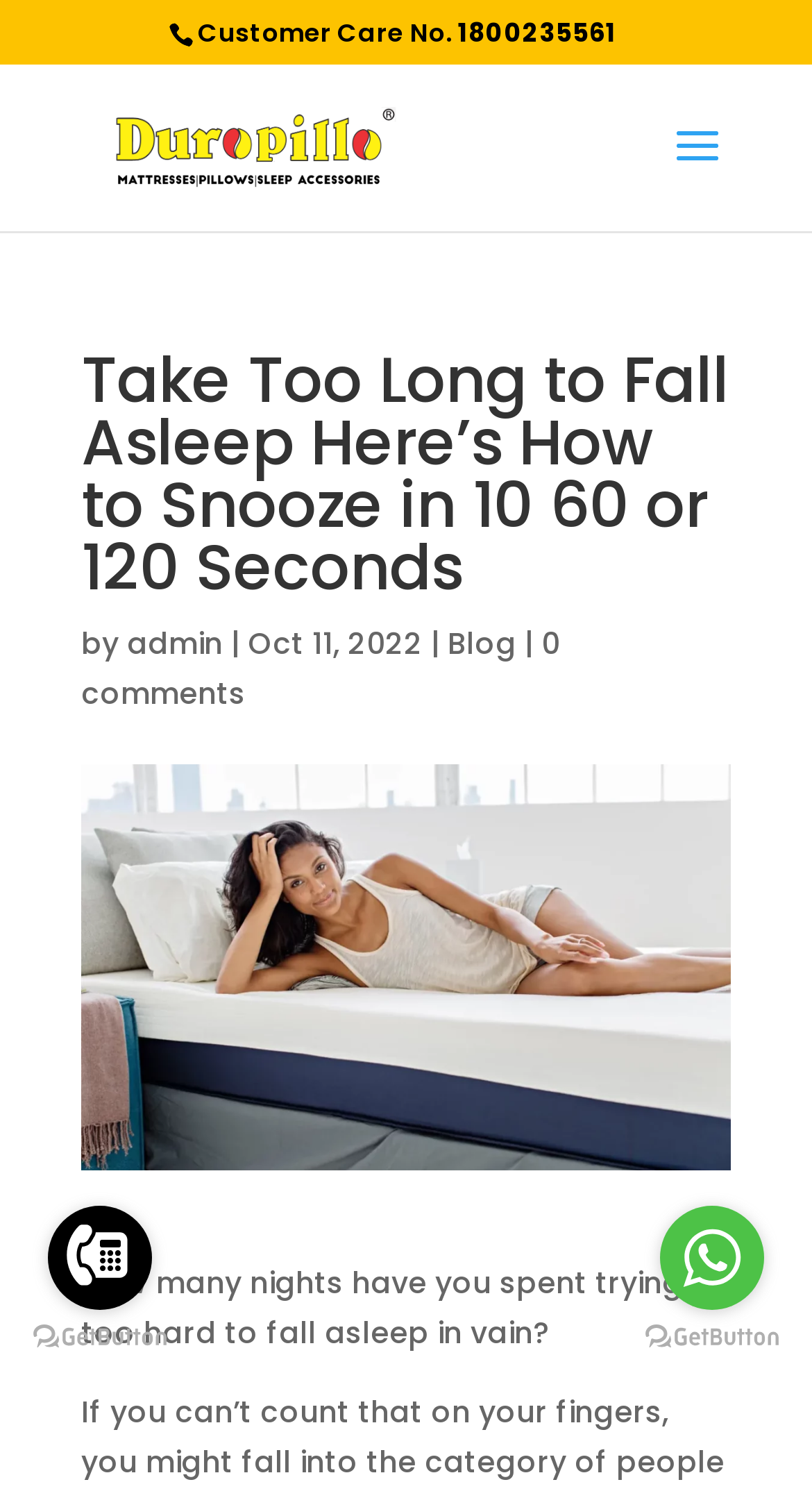Please identify the bounding box coordinates of the clickable area that will fulfill the following instruction: "Go to Automotive". The coordinates should be in the format of four float numbers between 0 and 1, i.e., [left, top, right, bottom].

None